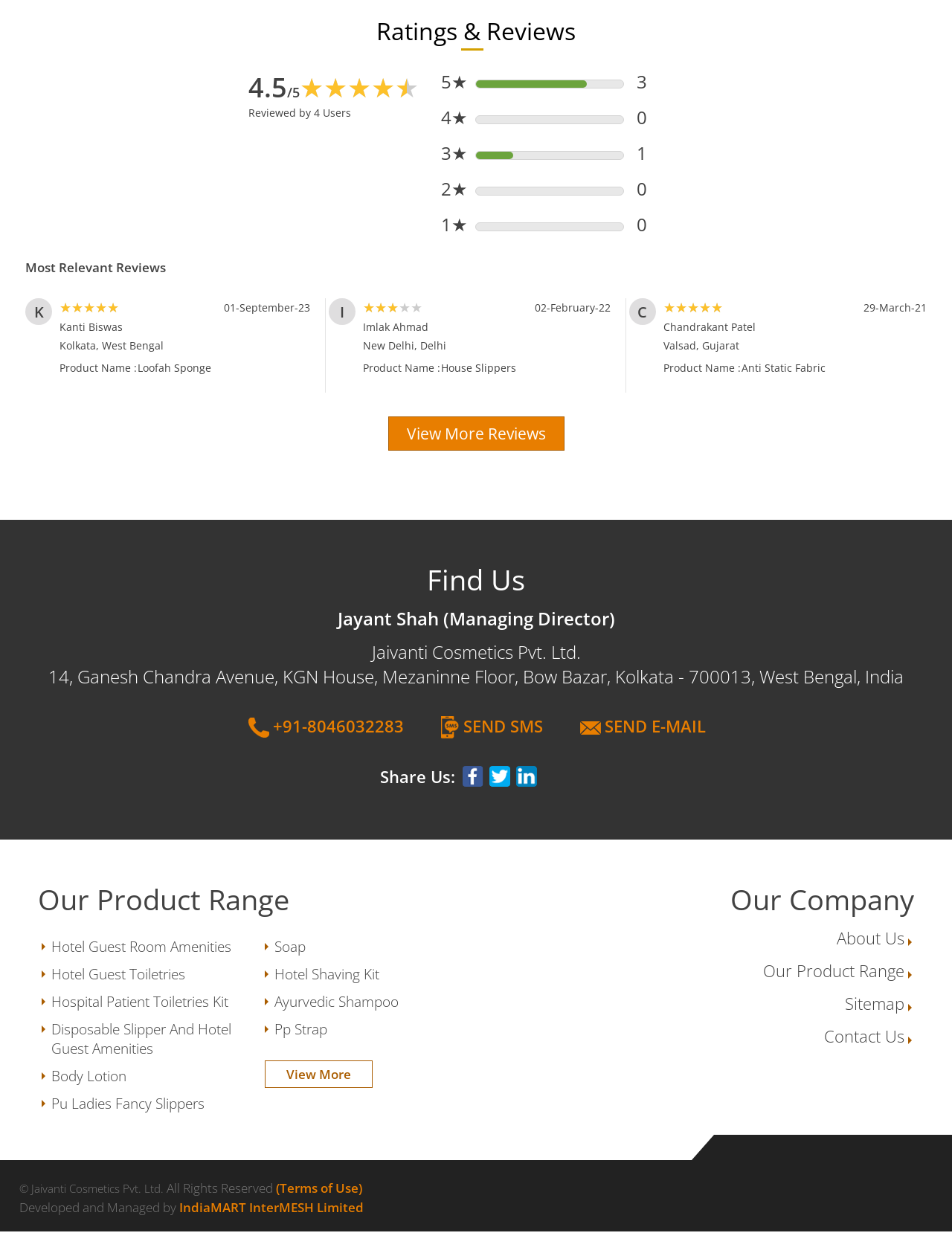Find and specify the bounding box coordinates that correspond to the clickable region for the instruction: "View more reviews".

[0.407, 0.332, 0.593, 0.359]